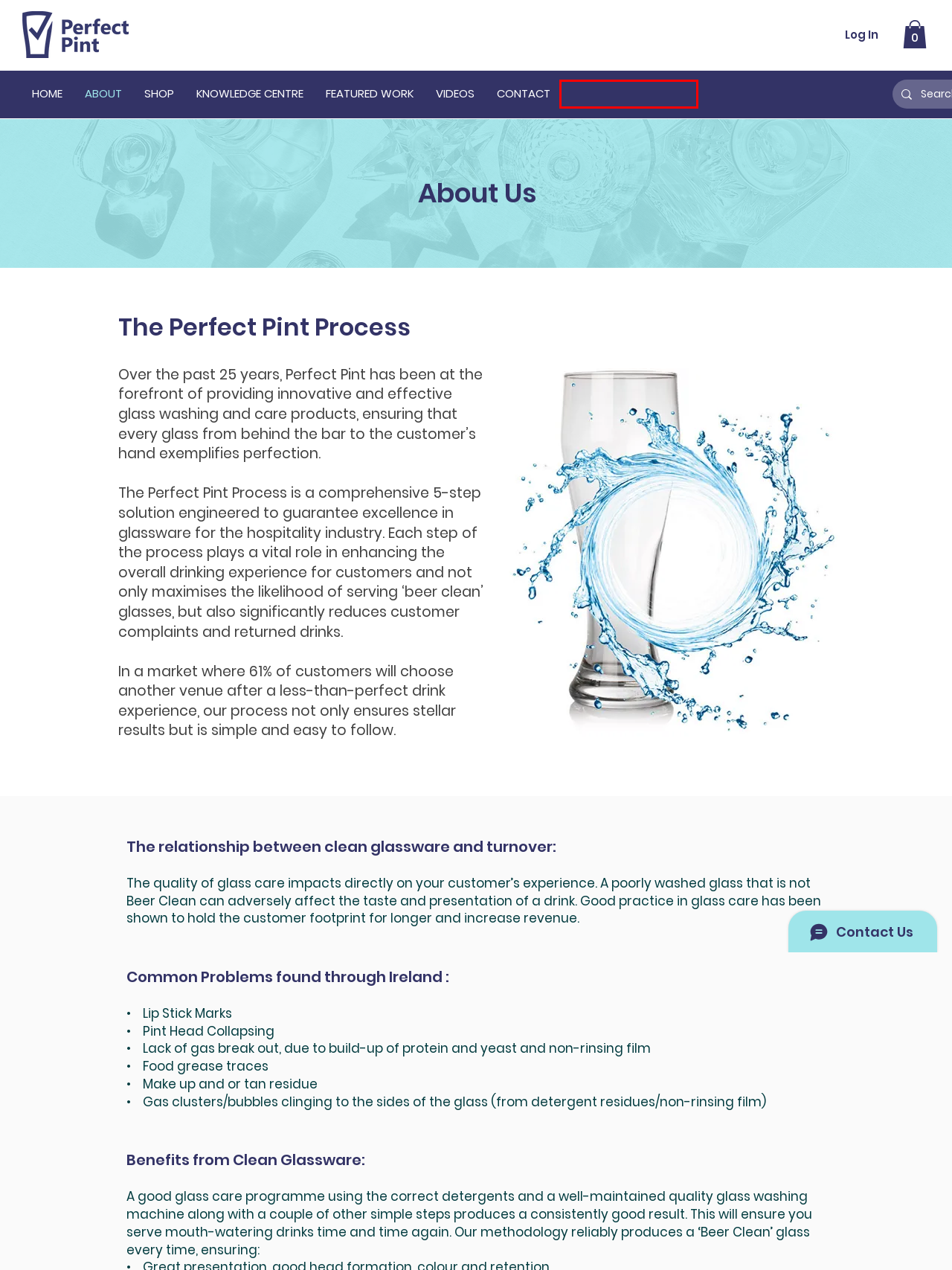Look at the screenshot of the webpage and find the element within the red bounding box. Choose the webpage description that best fits the new webpage that will appear after clicking the element. Here are the candidates:
A. Cart Page | www.perfectpint.ie
B. Members | www.perfectpint.ie
C. Privacy Policy | www.perfectpint.ie
D. VIDEOS | www.perfectpint.ie
E. CONTACT | www.perfectpint.ie
F. Perfect Pint | Glass Washing | Cork, Ireland
G. SHOP | www.perfectpint.ie
H. SAFETY DATA SHEETS | www.perfectpint.ie

H